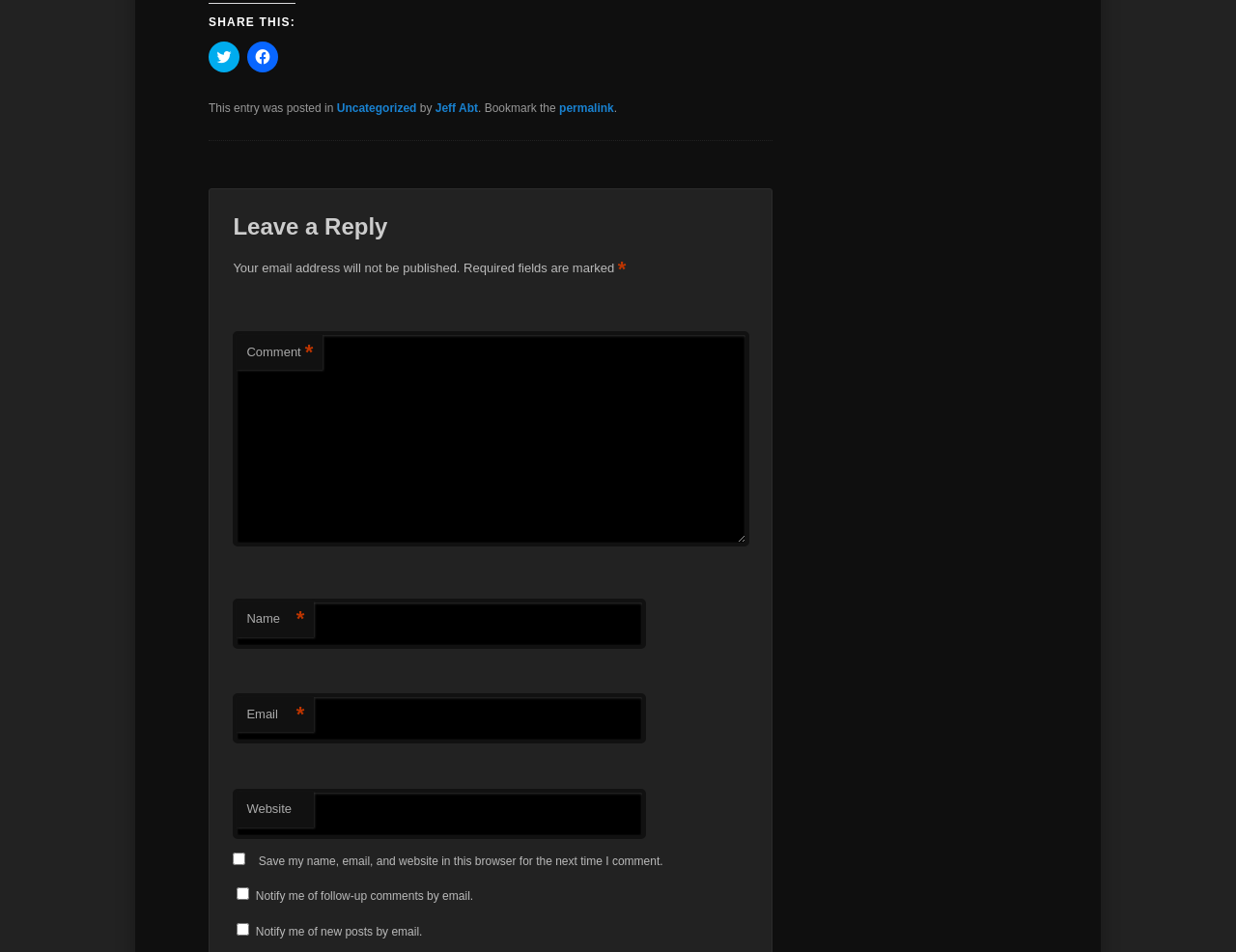Using the information in the image, could you please answer the following question in detail:
How many checkboxes are there in the 'Leave a Reply' section?

In the 'Leave a Reply' section, there are three checkboxes: 'Save my name, email, and website in this browser for the next time I comment.', 'Notify me of follow-up comments by email.', and 'Notify me of new posts by email.'.